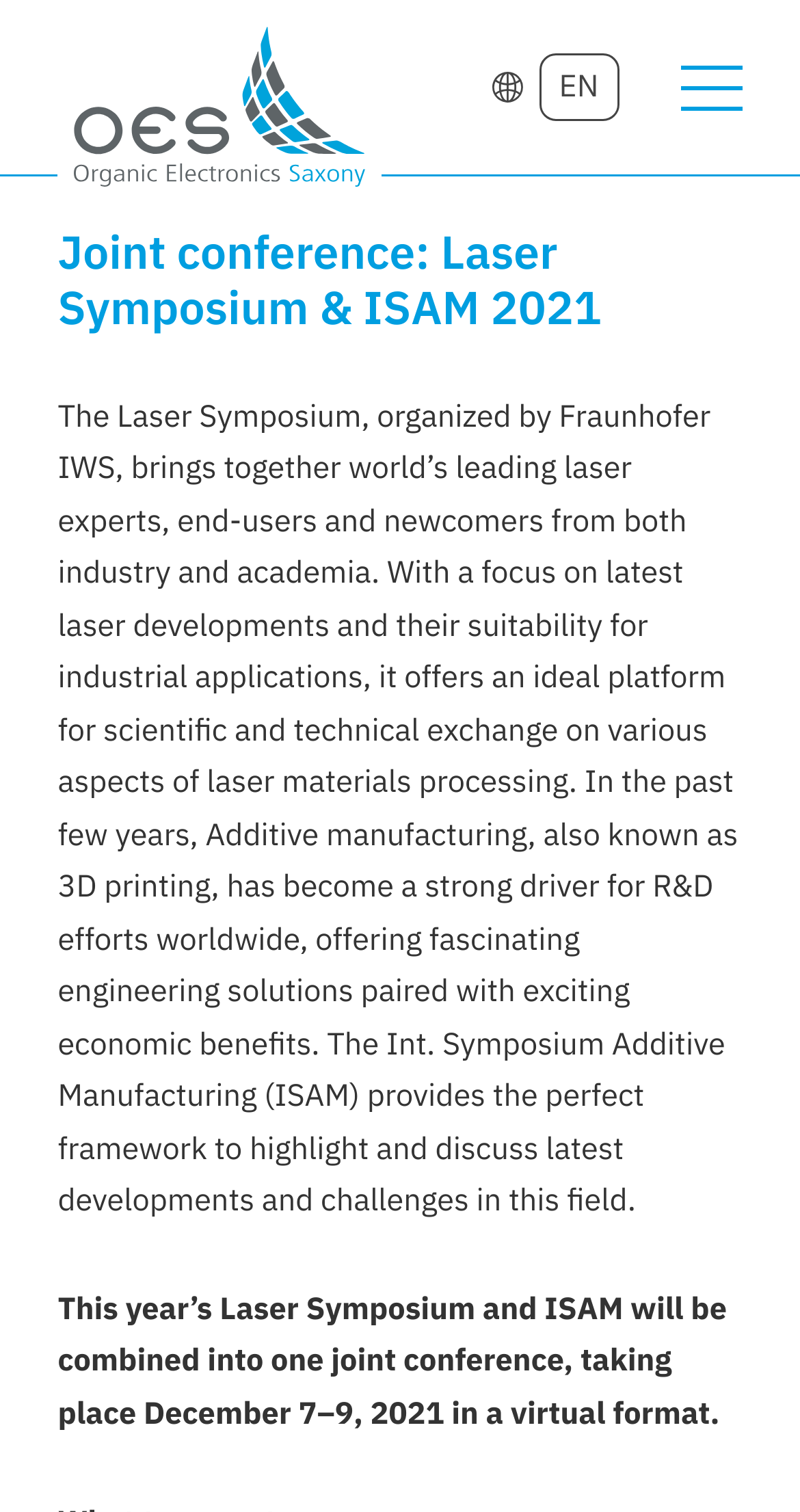Examine the image and give a thorough answer to the following question:
What language is the webpage currently in?

The language selection link is located at the top right corner of the webpage, and it currently shows 'EN' which stands for English.